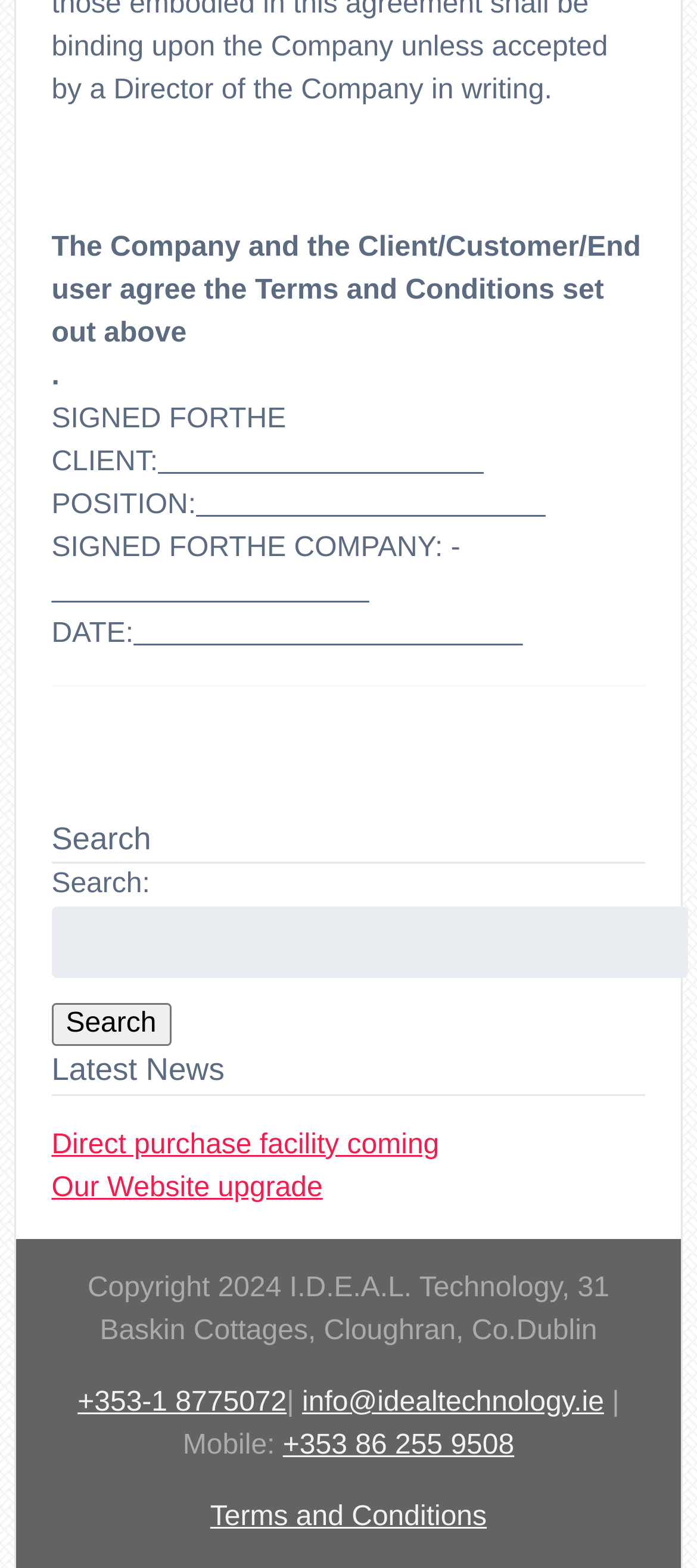What is the latest news item mentioned on the webpage?
Please respond to the question with a detailed and thorough explanation.

The latest news section is located in the complementary section of the webpage, and it lists two news items. The first news item is 'Direct purchase facility coming', which suggests that it is the latest news item mentioned on the webpage.